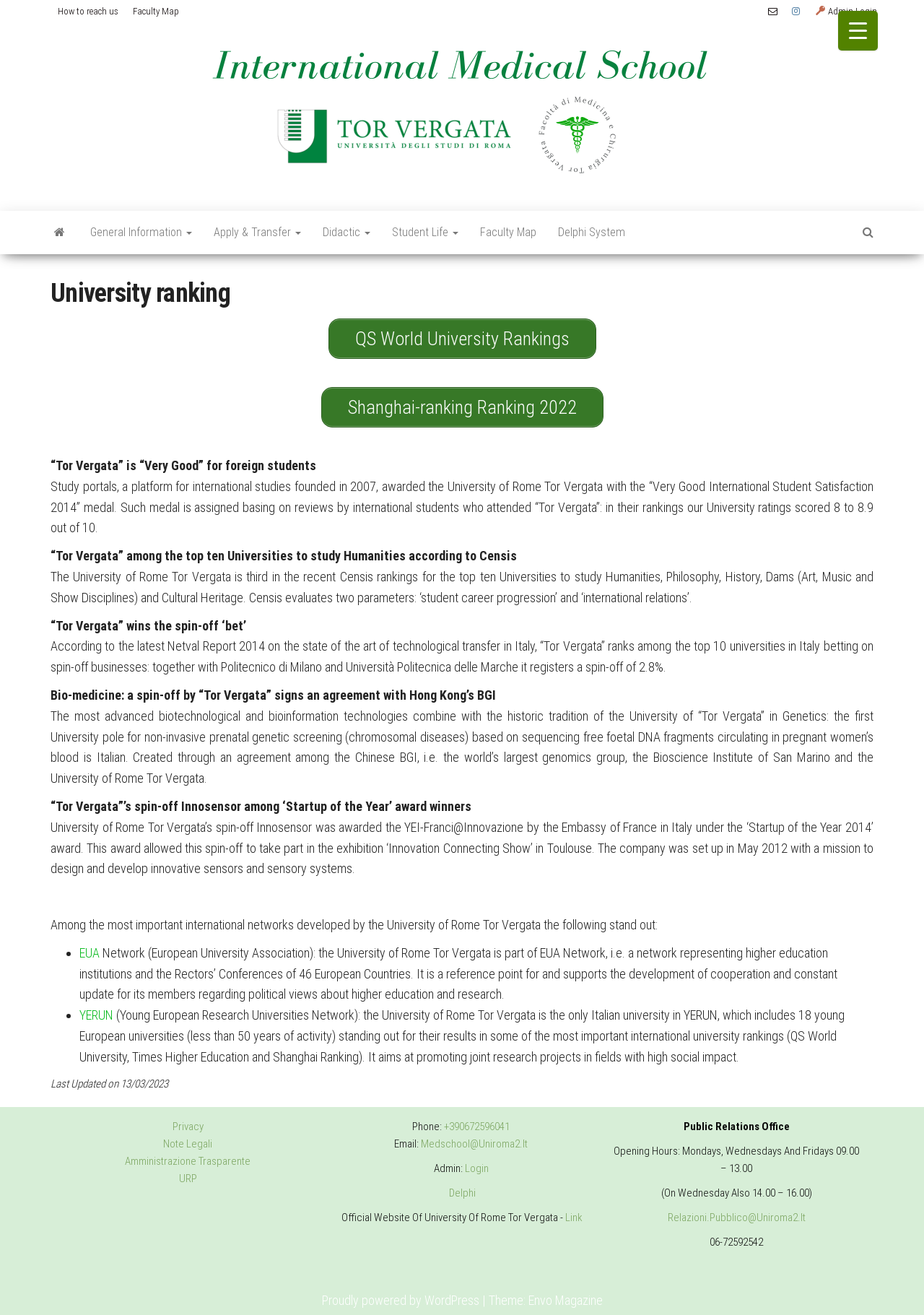Determine the bounding box coordinates of the clickable area required to perform the following instruction: "Click the 'Menu Trigger' button". The coordinates should be represented as four float numbers between 0 and 1: [left, top, right, bottom].

[0.907, 0.008, 0.95, 0.038]